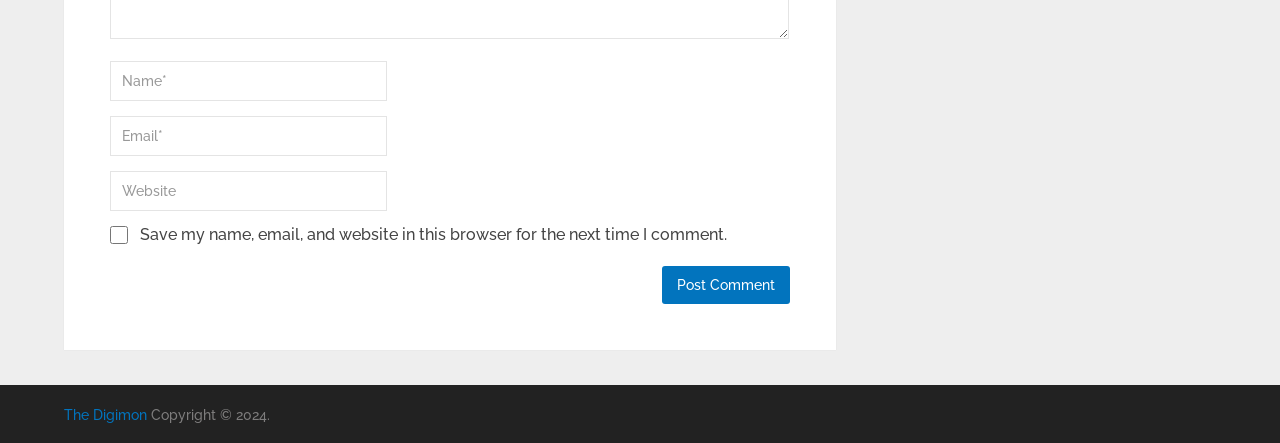What is the link at the bottom of the page?
Relying on the image, give a concise answer in one word or a brief phrase.

The Digimon